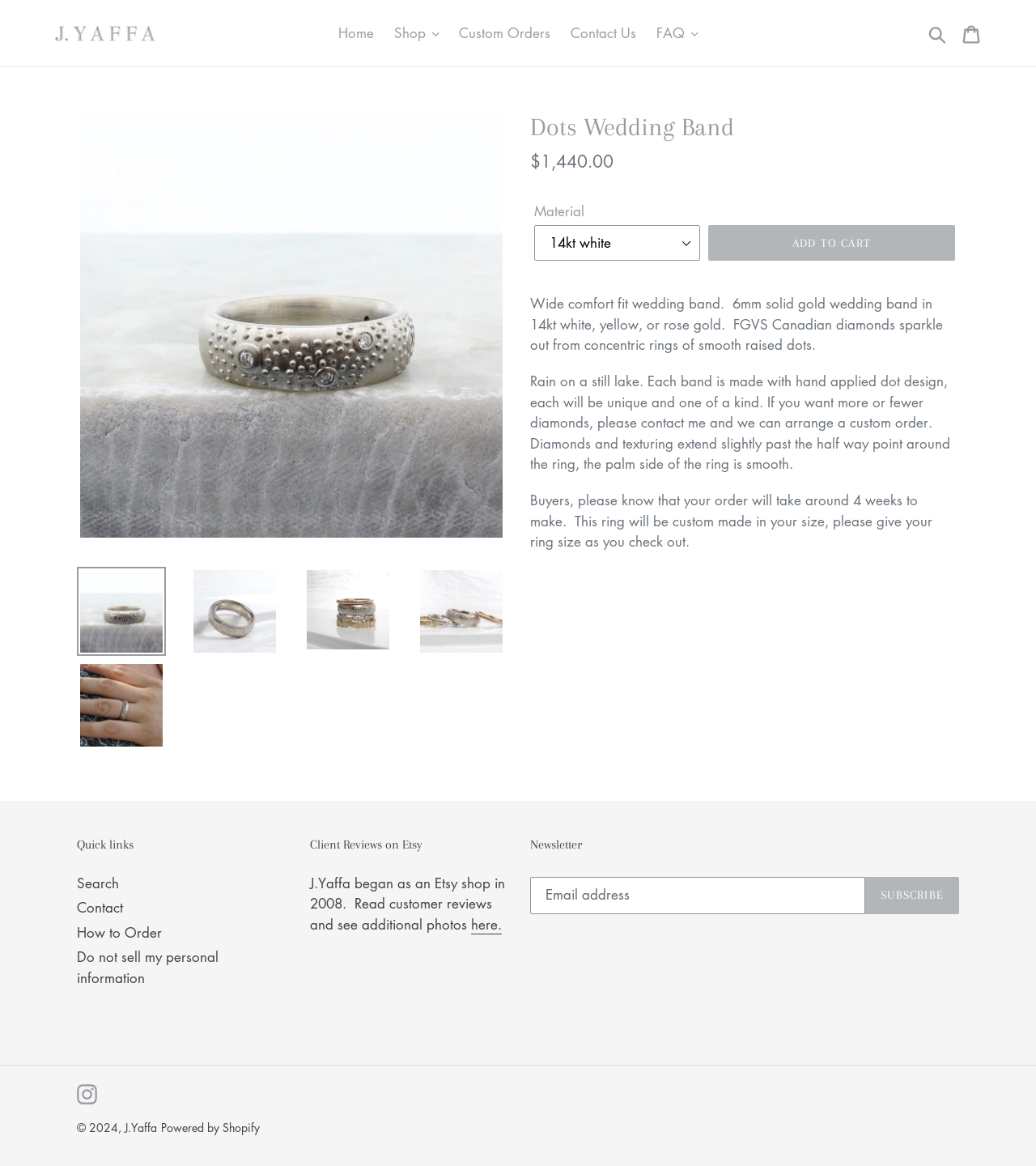How many weeks does it take to make the ring?
Based on the content of the image, thoroughly explain and answer the question.

I found the answer by reading the text that says 'Buyers, please know that your order will take around 4 weeks to make.' This indicates that the ring will be custom made in the customer's size and will take 4 weeks to complete.